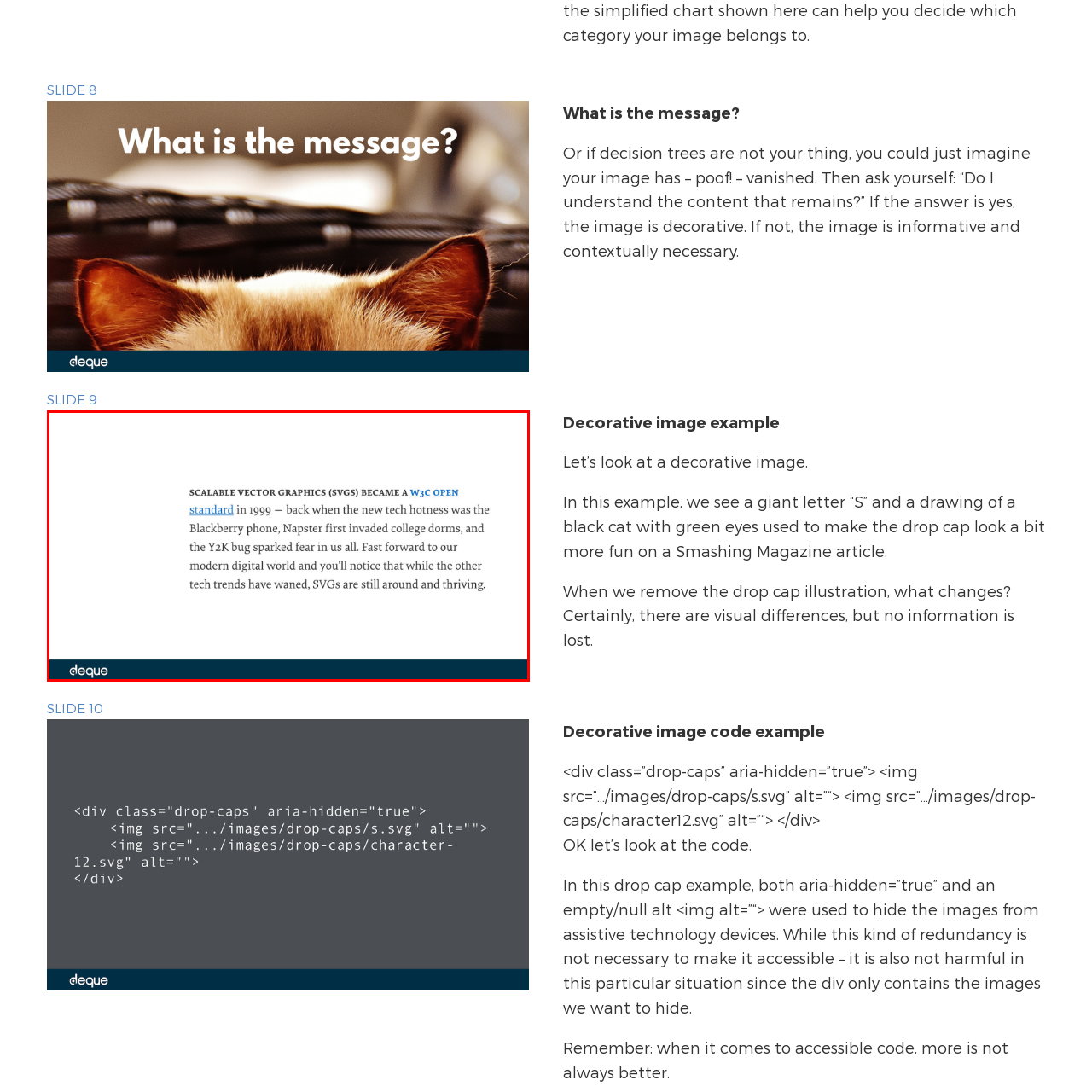Study the part of the image enclosed in the turquoise frame and answer the following question with detailed information derived from the image: 
What was a popular phone in 1999?

The caption references the popularity of the Blackberry phone in 1999, highlighting it as a notable technology of that time, alongside the rise of Napster and the Y2K bug anxiety.